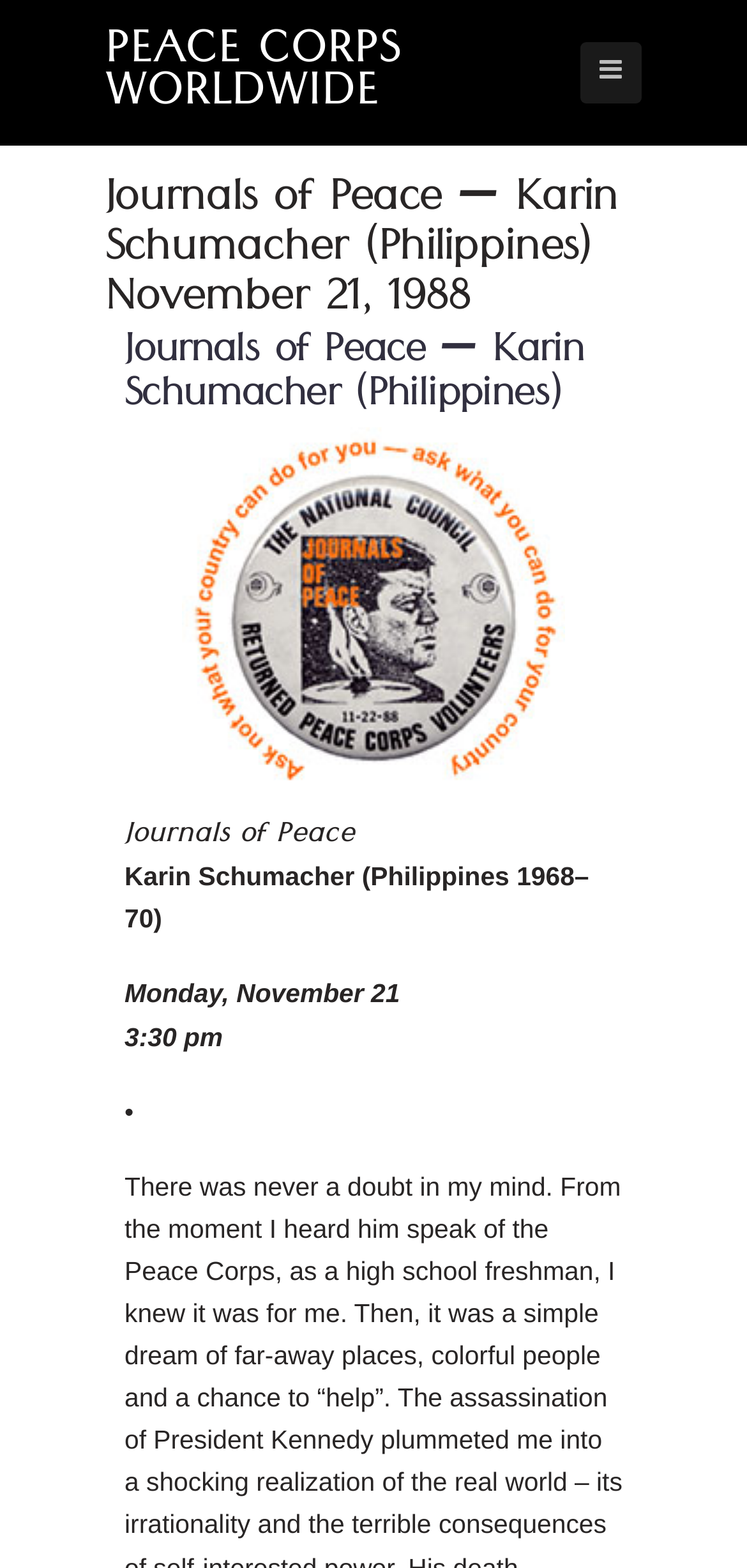What is the name of the journal?
Use the information from the screenshot to give a comprehensive response to the question.

The webpage contains multiple headings and links with the text 'Journals of Peace', which indicates that 'Journals of Peace' is the name of the journal.